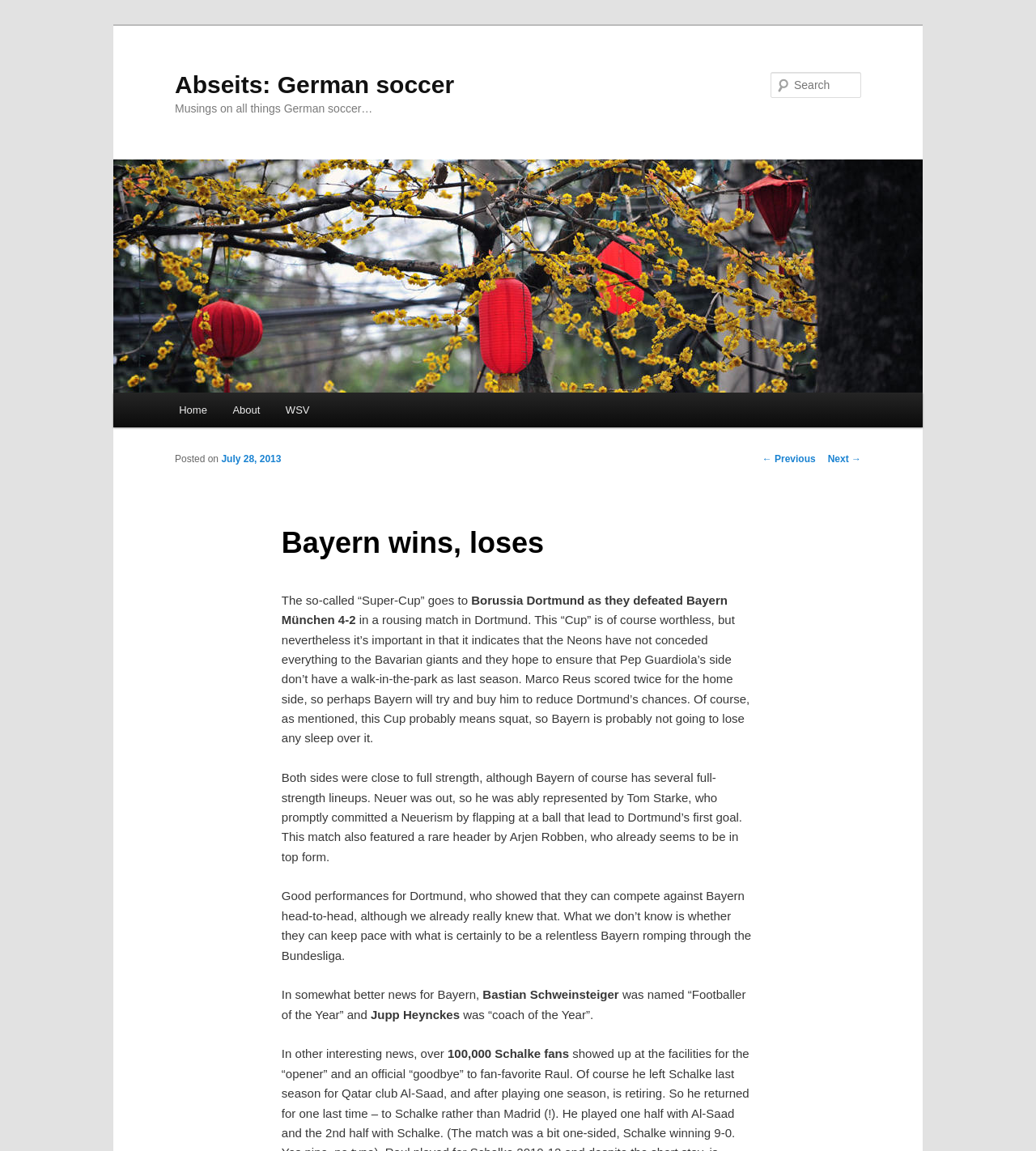Explain the webpage in detail.

The webpage is about German soccer, specifically discussing Bayern München and Borussia Dortmund. At the top, there is a heading "Abseits: German soccer" with a link to the same title. Below it, there is another heading "Musings on all things German soccer…" which seems to be a subtitle.

On the left side, there is a large image with a link to "Abseits: German soccer" and a search bar with a "Search" button. Above the search bar, there is a heading "Main menu" with links to "Skip to primary content", "Home", "About", and "WSV".

The main content of the webpage is an article titled "Bayern wins, loses" which discusses a match between Bayern München and Borussia Dortmund. The article is divided into several paragraphs, with the first paragraph discussing the outcome of the match. The subsequent paragraphs provide more details about the match, including the performance of the players and the teams.

At the bottom of the article, there are links to "← Previous" and "Next →" which seem to be navigation links to other articles. There is also a section with the title "Post navigation" which contains these links.

Throughout the article, there are several static text elements that provide additional information, such as the date the article was posted and the names of the players mentioned.